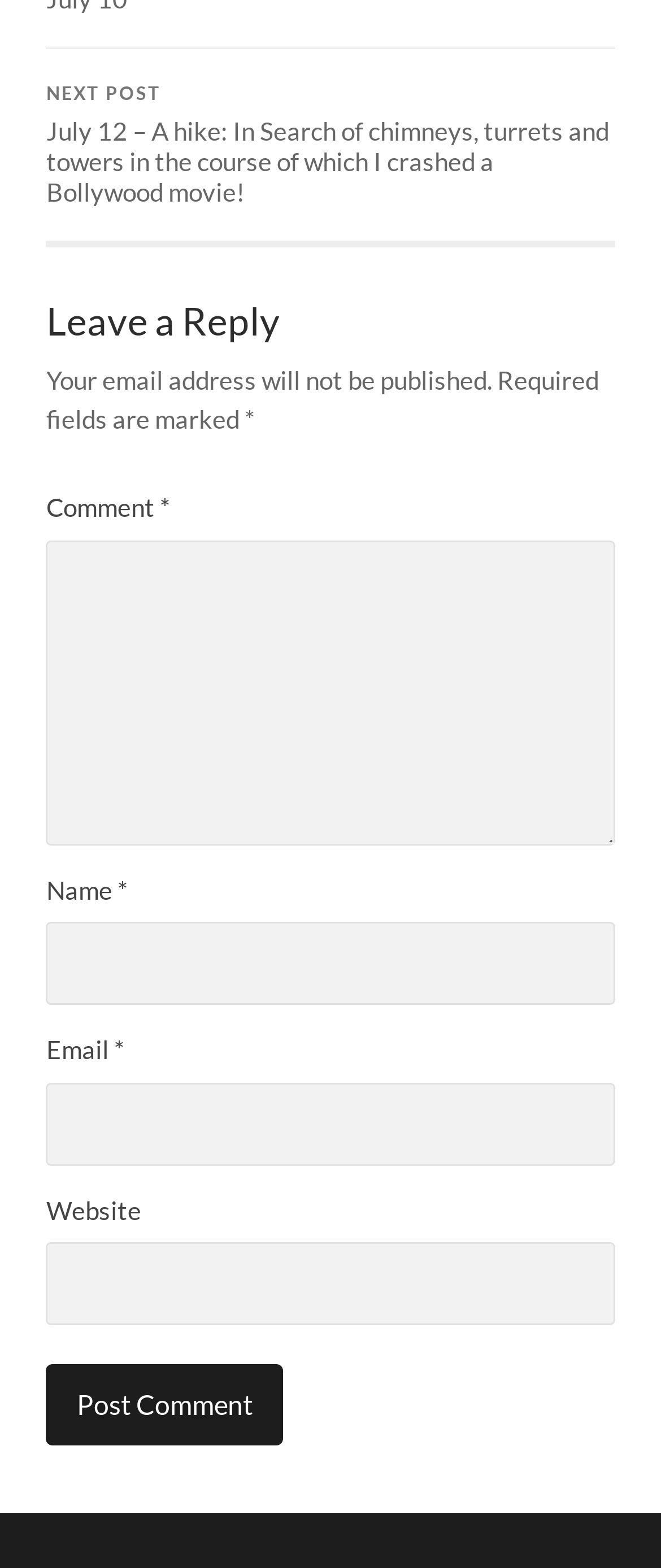Using the provided description: "parent_node: Website name="url"", find the bounding box coordinates of the corresponding UI element. The output should be four float numbers between 0 and 1, in the format [left, top, right, bottom].

[0.07, 0.792, 0.93, 0.845]